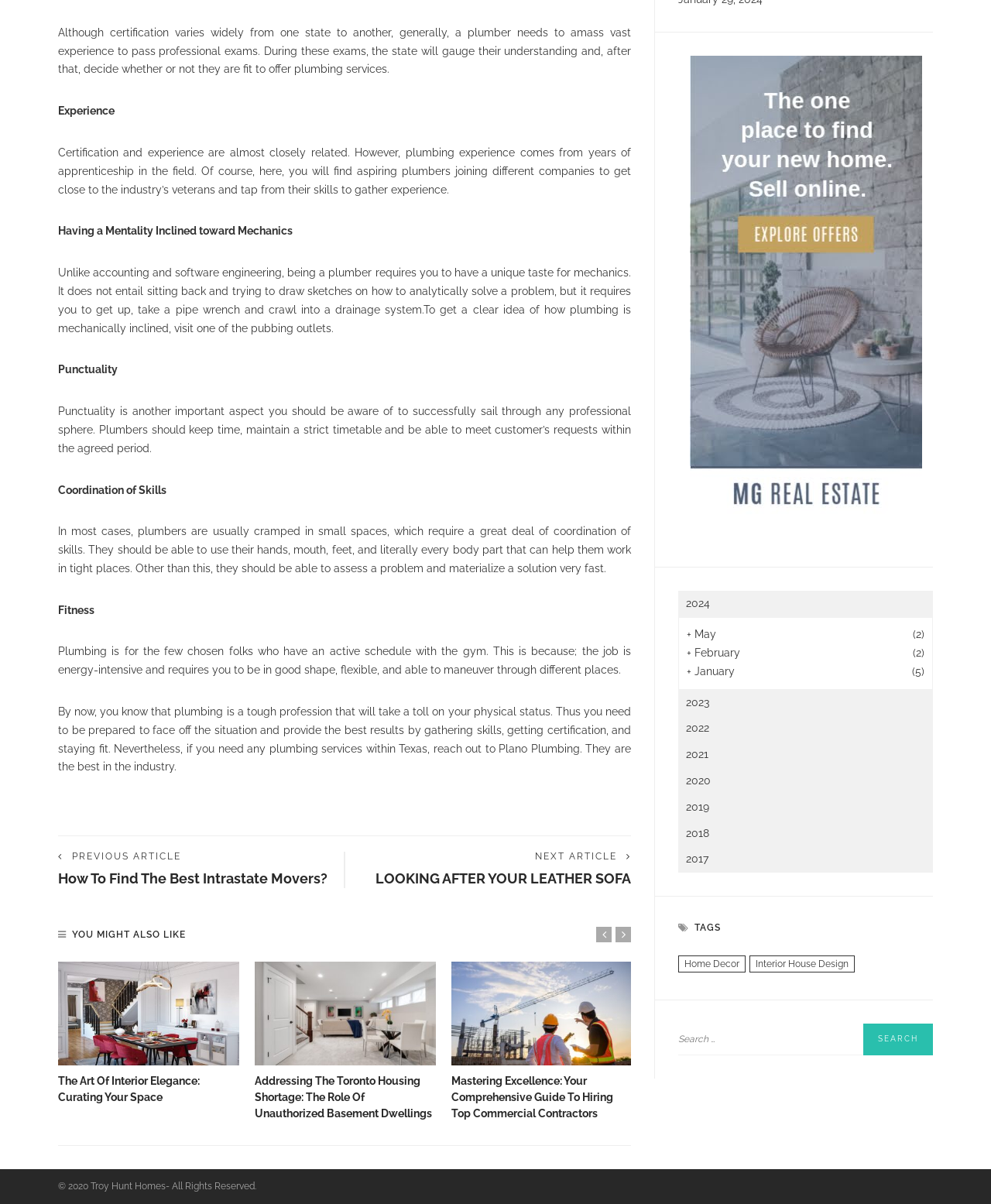Locate the UI element that matches the description interior house design in the webpage screenshot. Return the bounding box coordinates in the format (top-left x, top-left y, bottom-right x, bottom-right y), with values ranging from 0 to 1.

[0.756, 0.793, 0.862, 0.807]